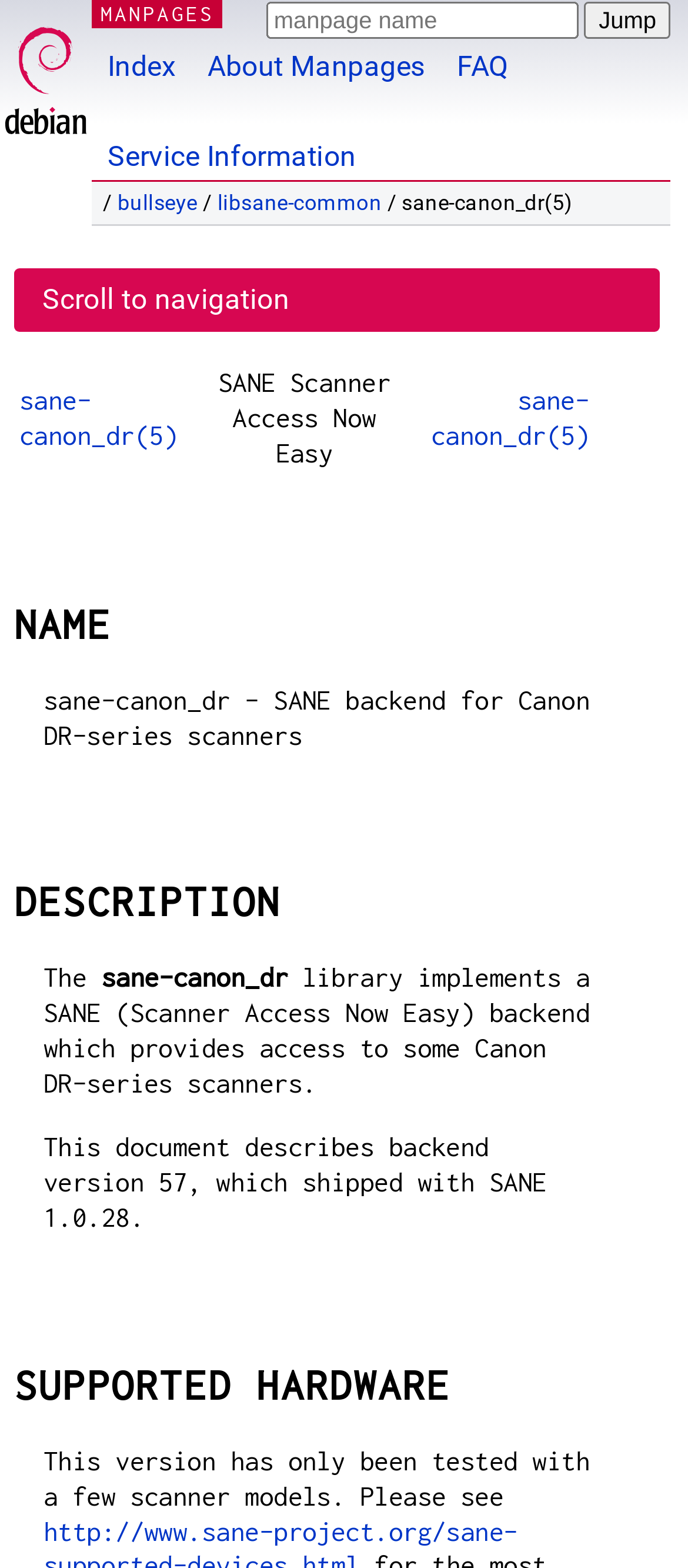Given the description sane-canon_dr(5), predict the bounding box coordinates of the UI element. Ensure the coordinates are in the format (top-left x, top-left y, bottom-right x, bottom-right y) and all values are between 0 and 1.

[0.028, 0.245, 0.258, 0.287]